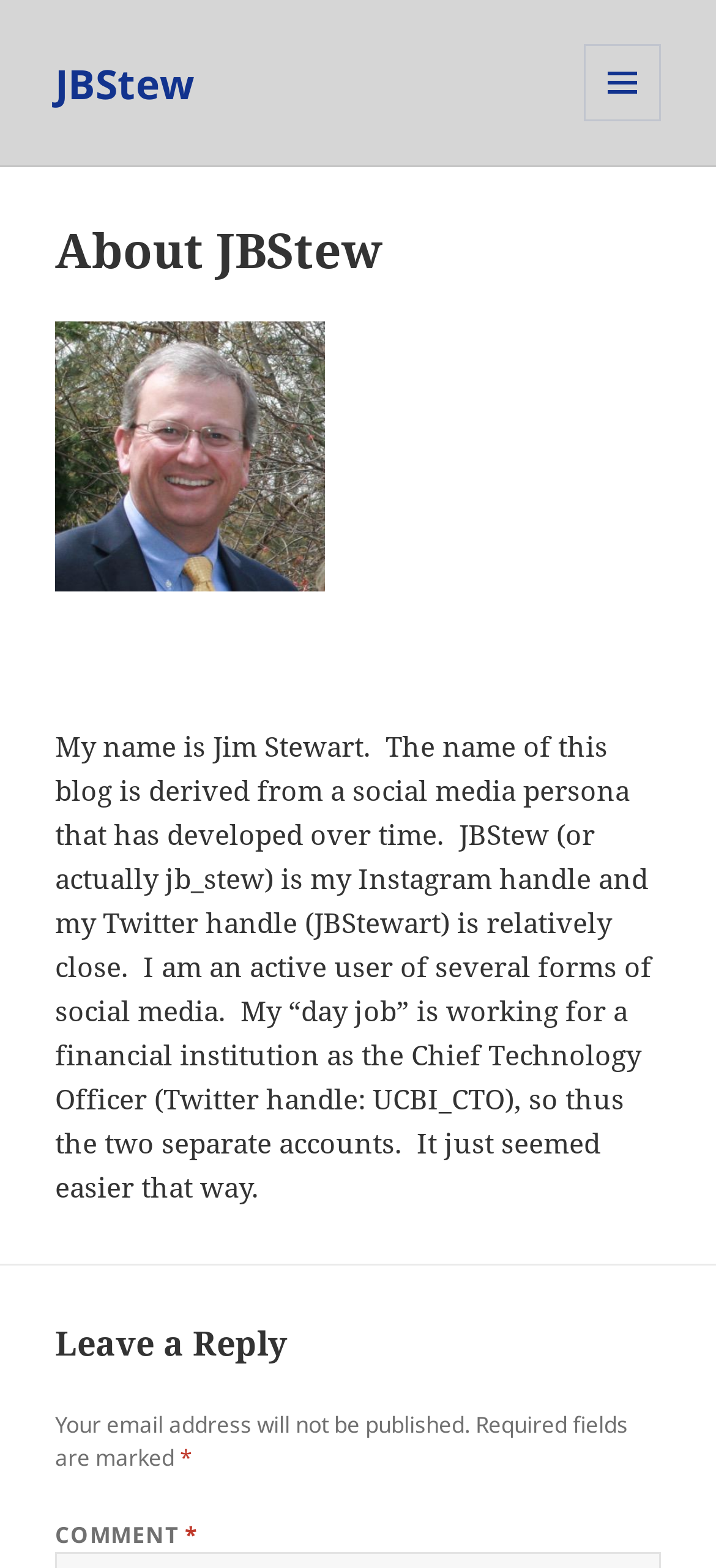Determine the bounding box for the HTML element described here: "Menu and widgets". The coordinates should be given as [left, top, right, bottom] with each number being a float between 0 and 1.

[0.815, 0.028, 0.923, 0.077]